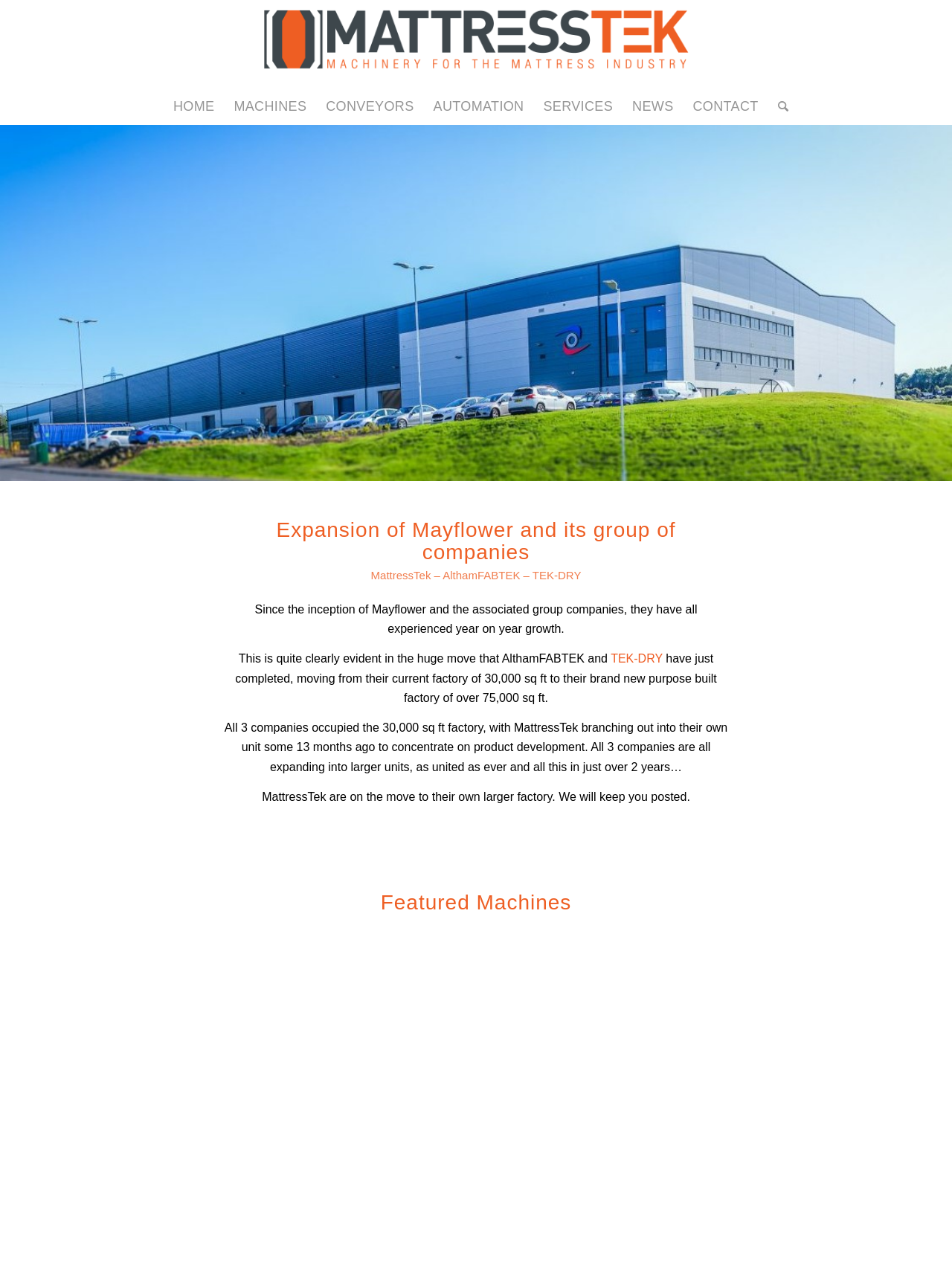Predict the bounding box coordinates of the area that should be clicked to accomplish the following instruction: "Click on Search". The bounding box coordinates should consist of four float numbers between 0 and 1, i.e., [left, top, right, bottom].

[0.807, 0.069, 0.828, 0.098]